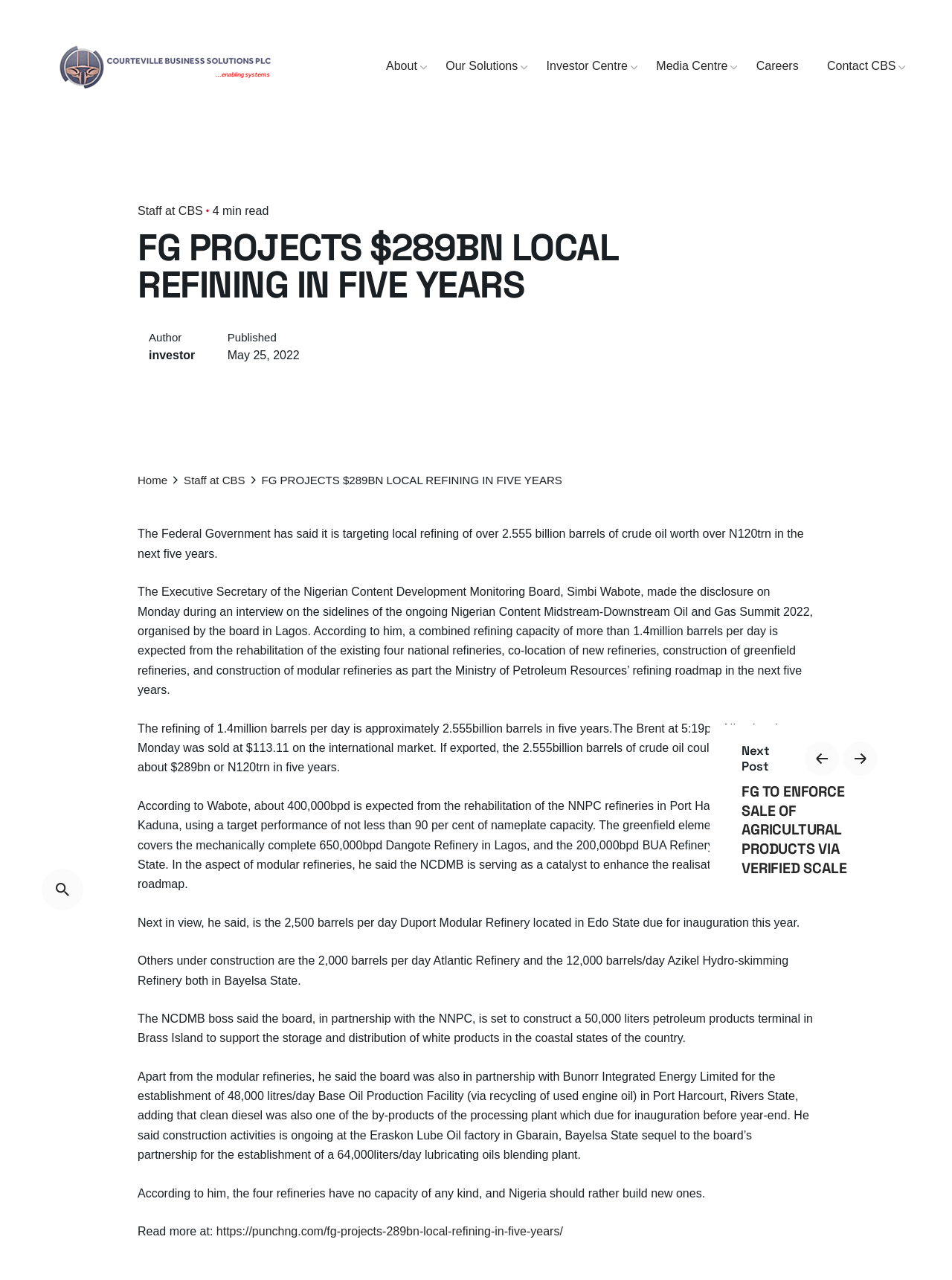Please locate the bounding box coordinates of the element that should be clicked to achieve the given instruction: "Read the article 'FG PROJECTS $289BN LOCAL REFINING IN FIVE YEARS'".

[0.145, 0.179, 0.713, 0.237]